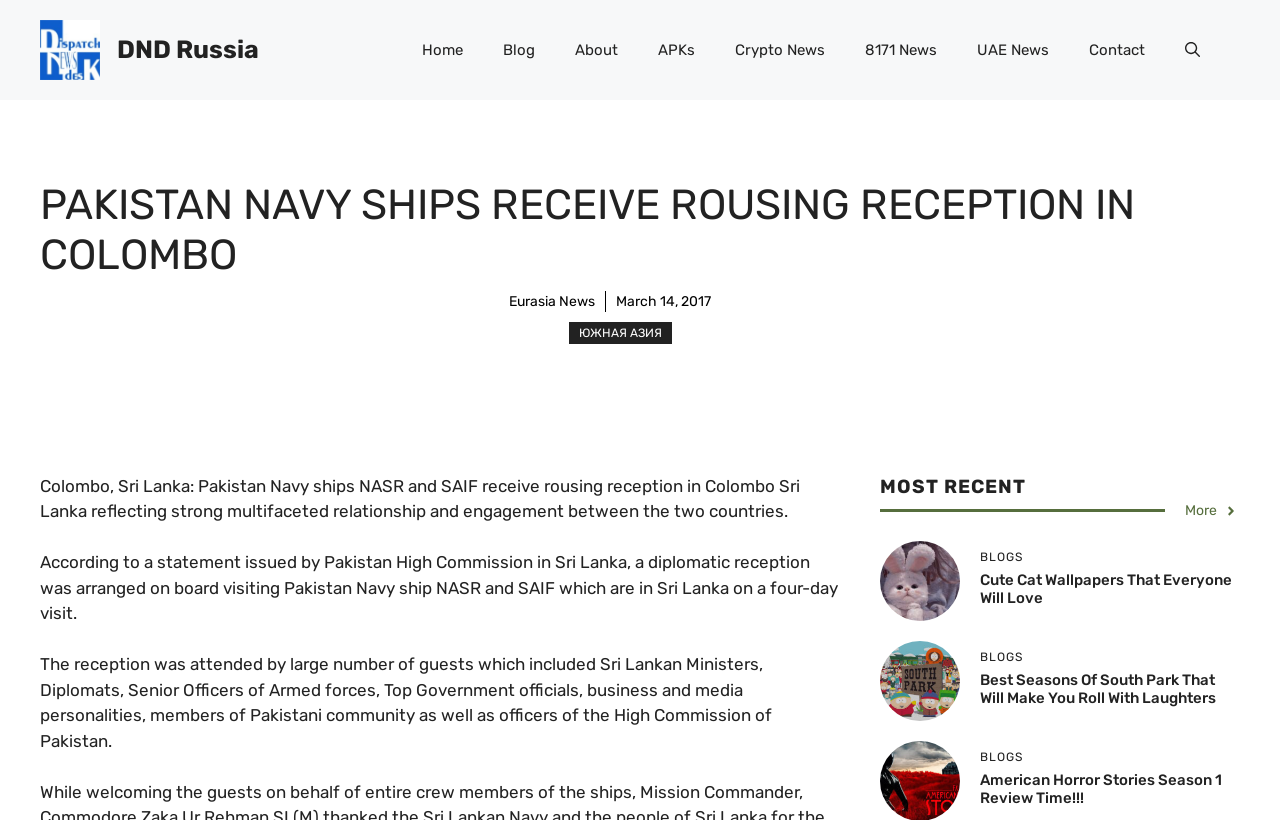Identify and extract the main heading from the webpage.

PAKISTAN NAVY SHIPS RECEIVE ROUSING RECEPTION IN COLOMBO